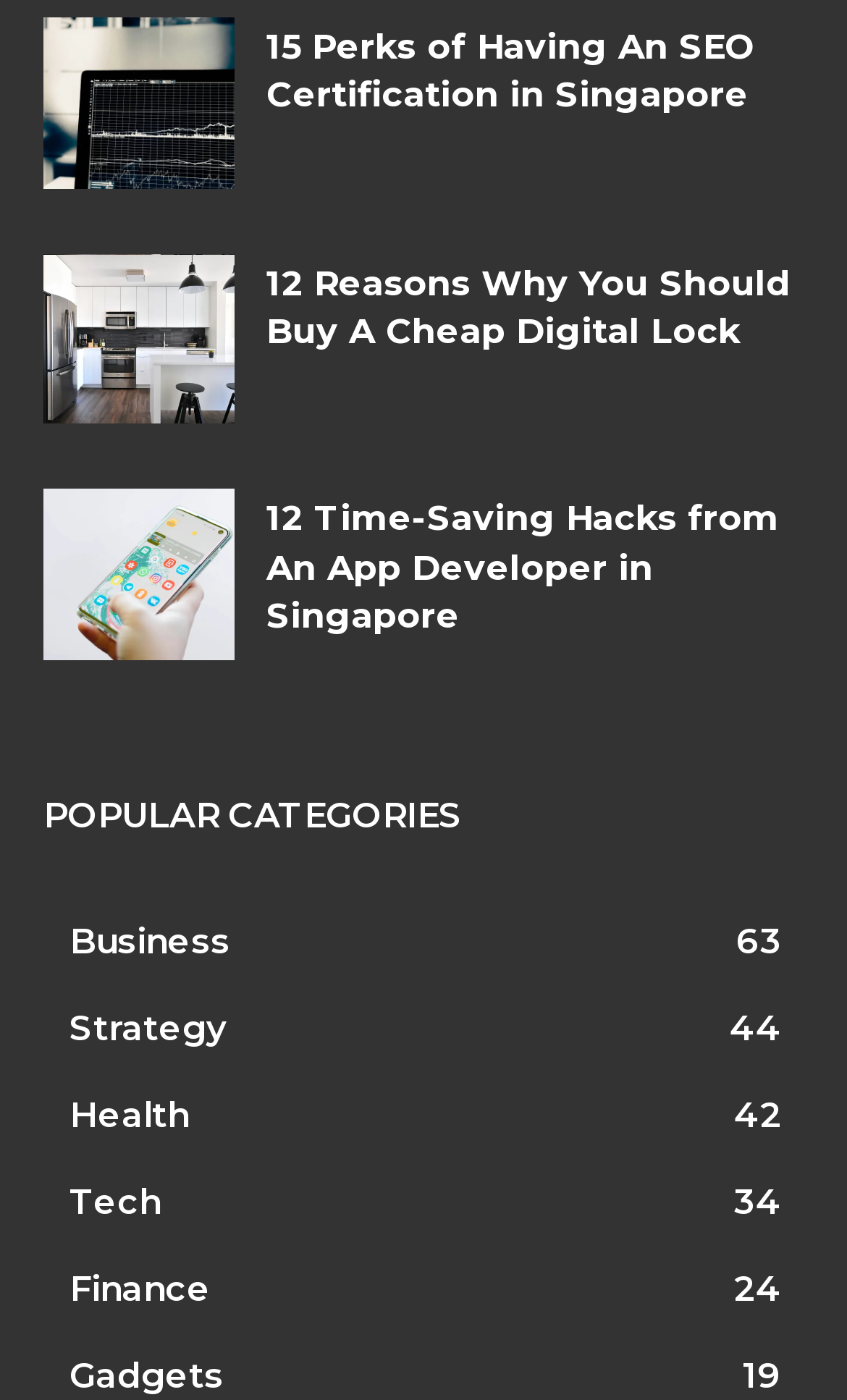Provide a one-word or brief phrase answer to the question:
What is the category with the most links?

Business